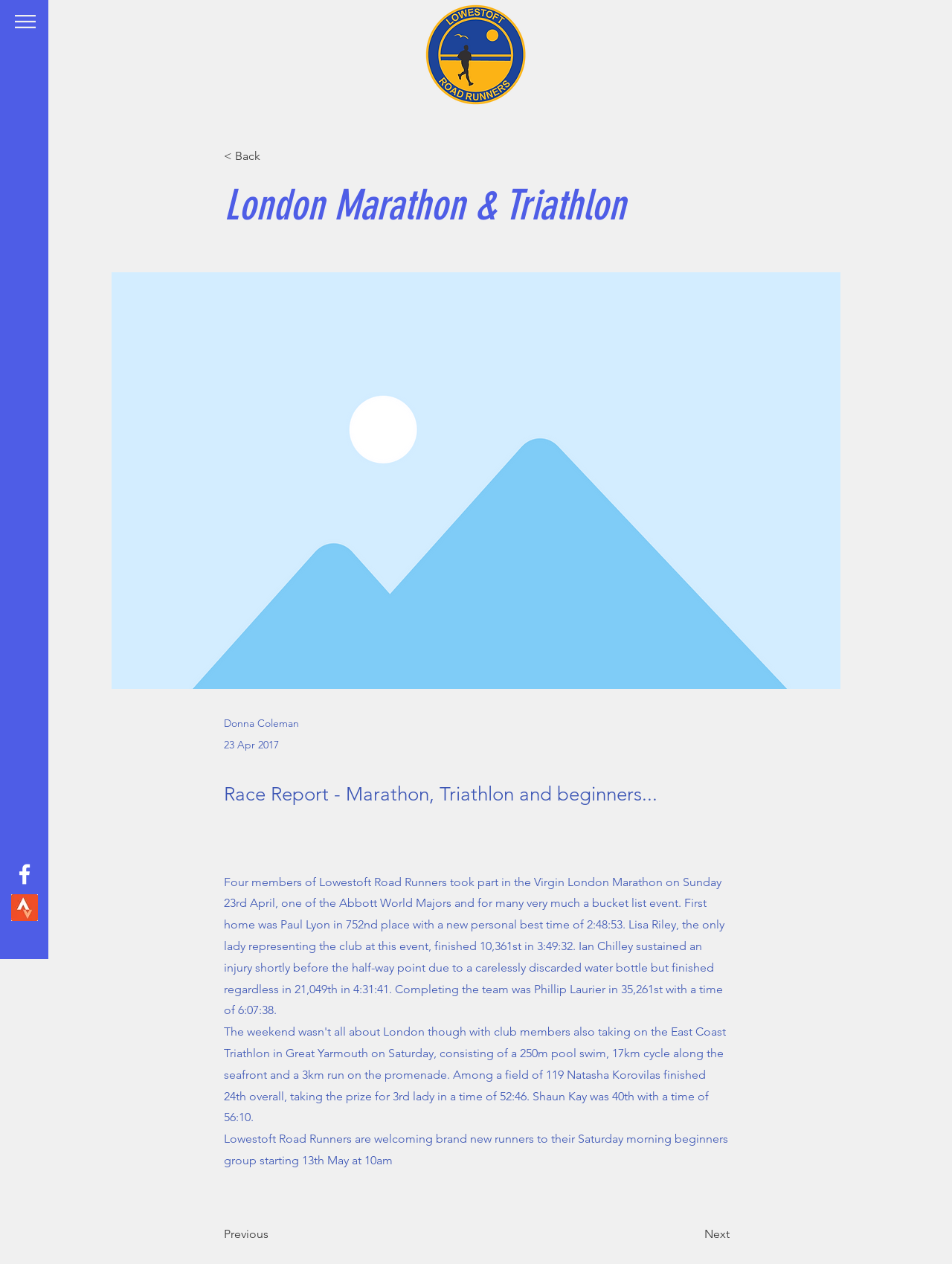Can you determine the main header of this webpage?

London Marathon & Triathlon